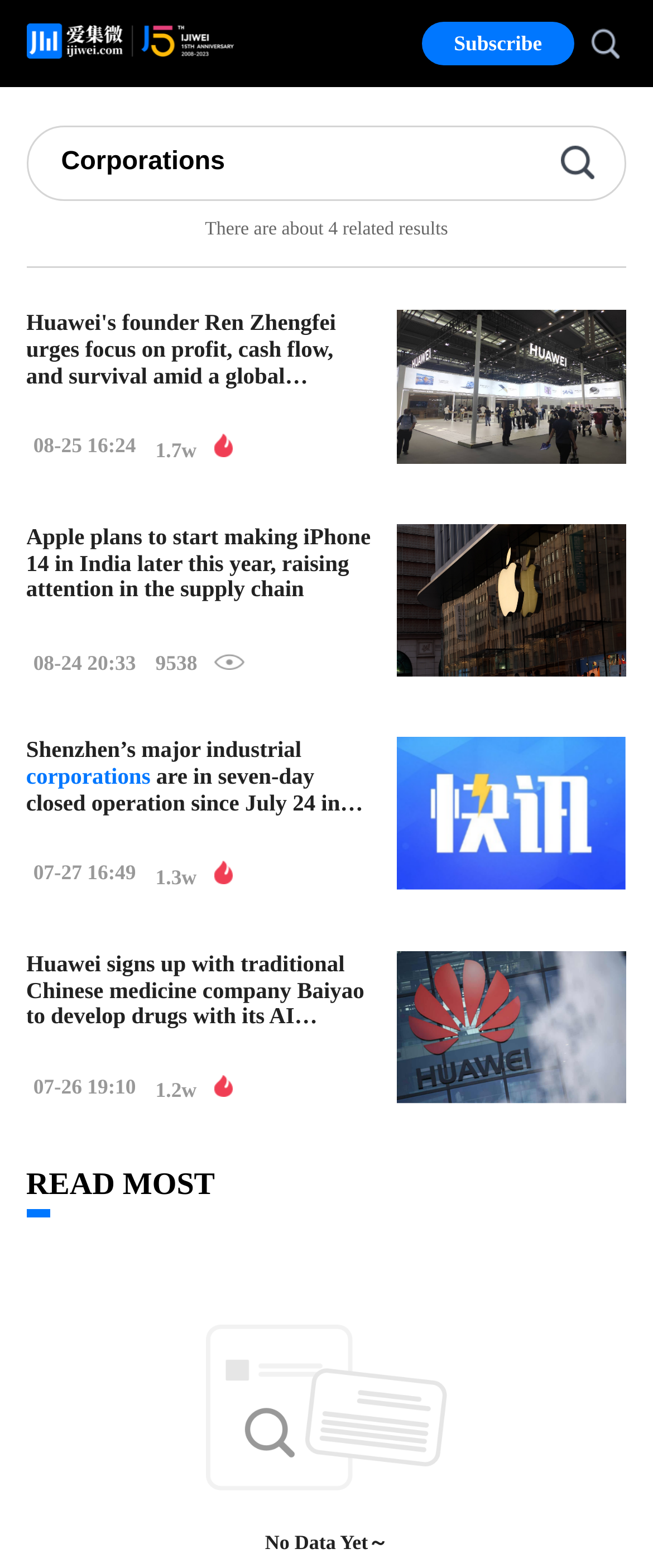Answer the question below with a single word or a brief phrase: 
What is the date of the second news article?

08-24